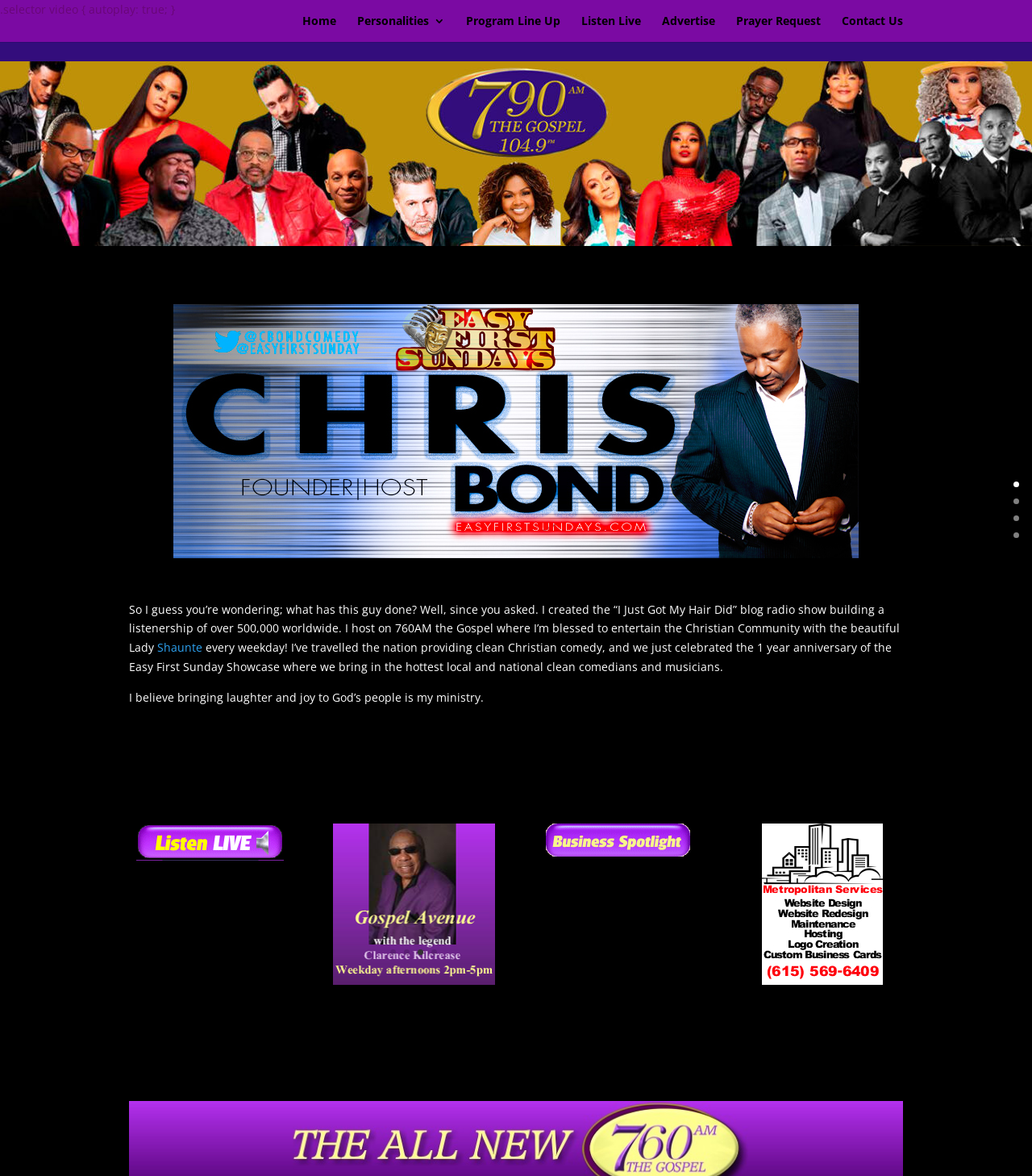Find the bounding box coordinates of the clickable region needed to perform the following instruction: "Click on the 'Home' link". The coordinates should be provided as four float numbers between 0 and 1, i.e., [left, top, right, bottom].

[0.293, 0.013, 0.326, 0.036]